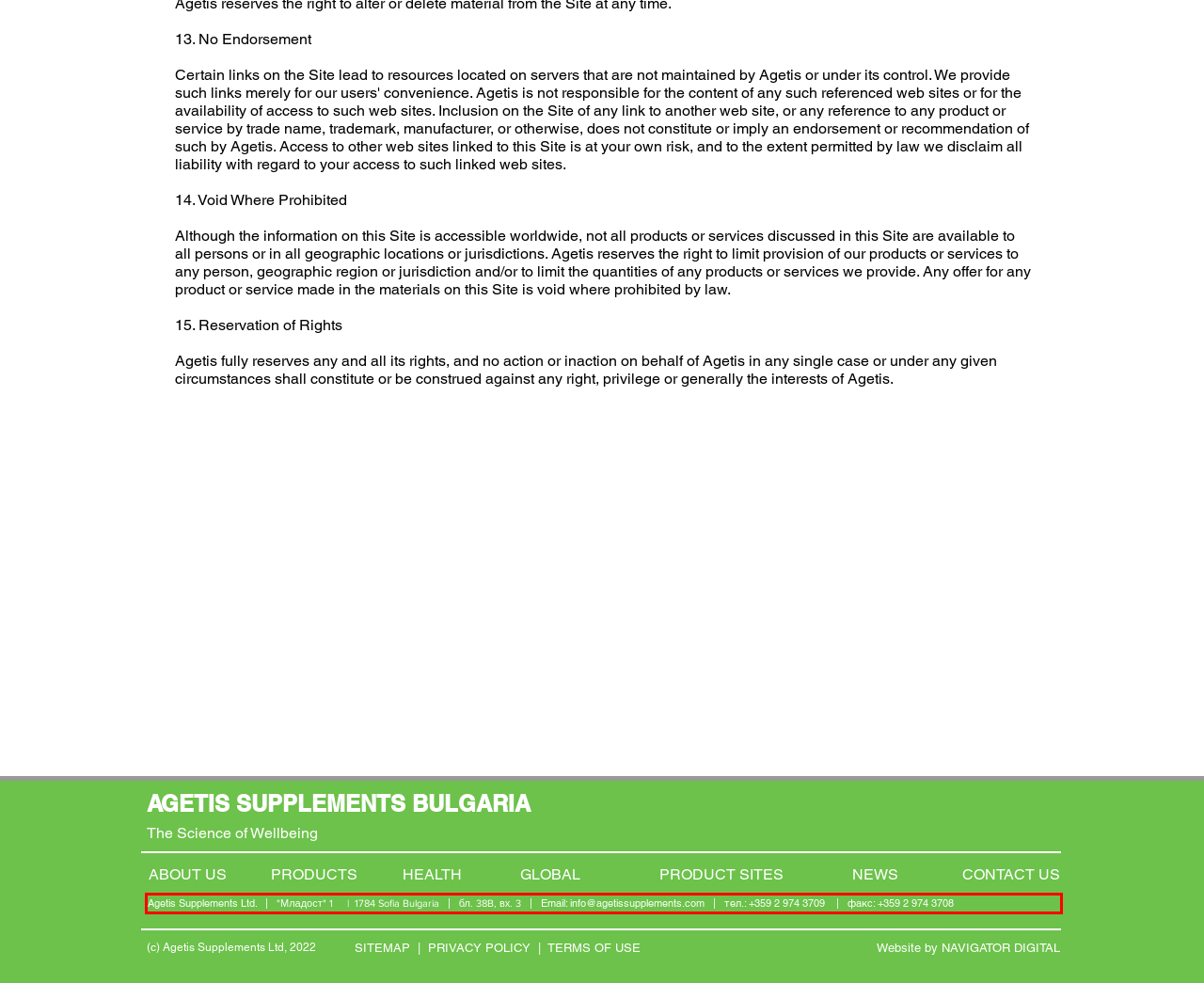You have a screenshot of a webpage with a red bounding box. Identify and extract the text content located inside the red bounding box.

Agetis Supplements Ltd. | "Младост" 1 | 1784 Sofia Bulgaria | бл. 38B, вх. 3 | Email: info@agetissupplements.com | тел.: +359 2 974 3709 | факс: +359 2 974 3708